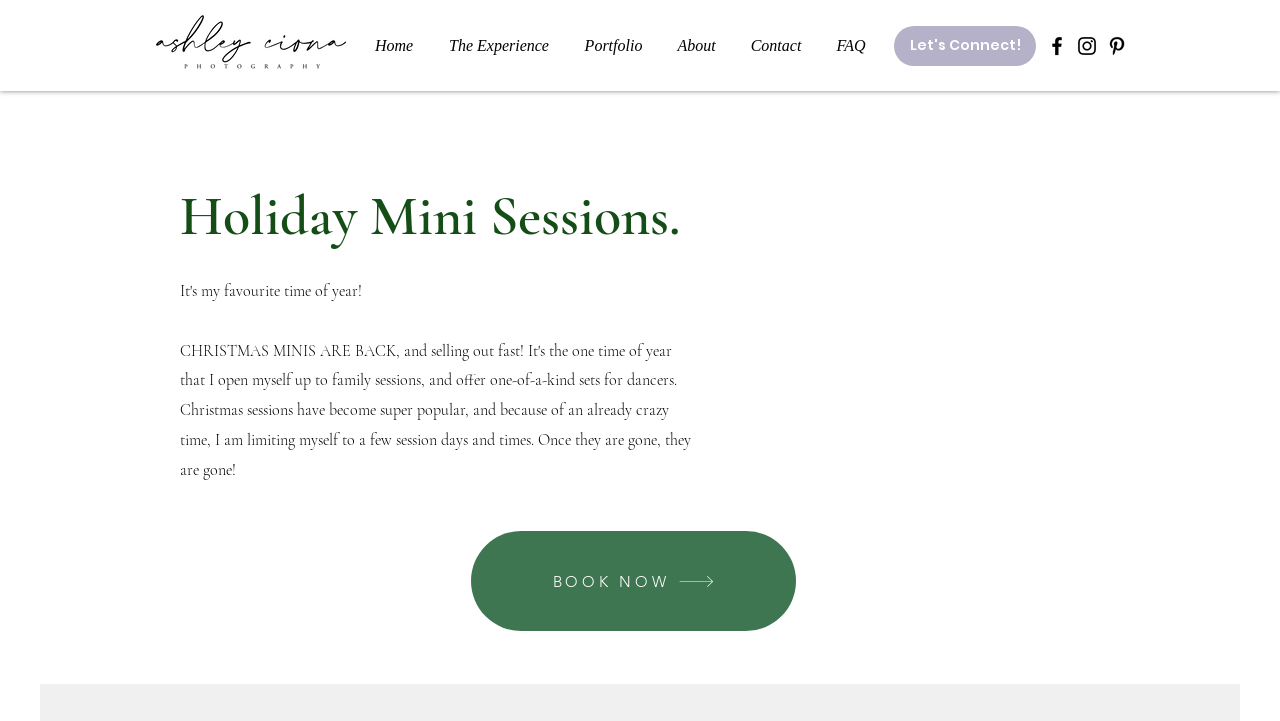What is the theme of the webpage?
Based on the content of the image, thoroughly explain and answer the question.

I inferred the theme of the webpage from the heading 'Holiday Mini Sessions.' and the overall design of the page, which suggests a holiday-related topic.